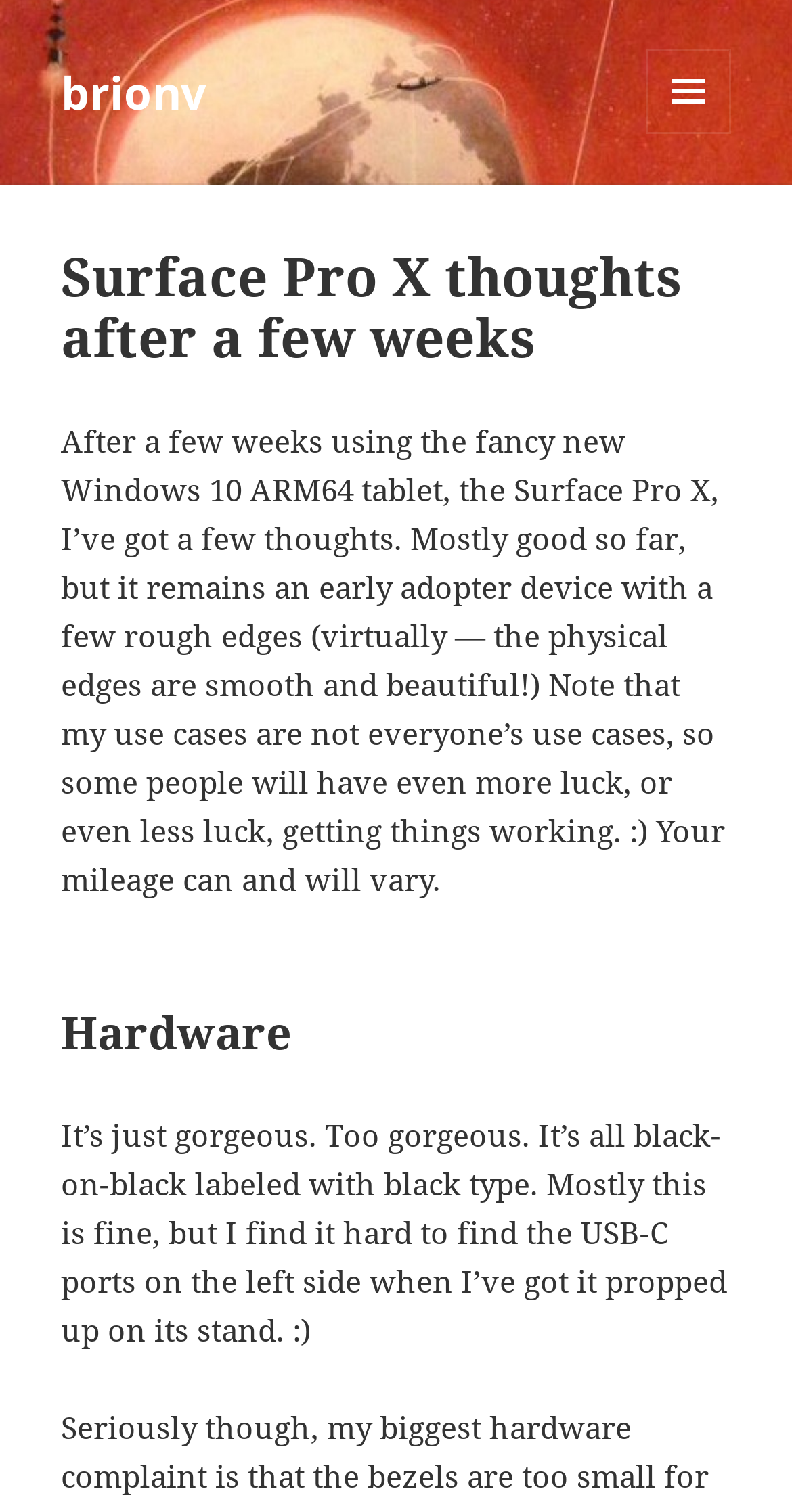Locate the bounding box coordinates for the element described below: "brionv". The coordinates must be four float values between 0 and 1, formatted as [left, top, right, bottom].

[0.077, 0.04, 0.261, 0.081]